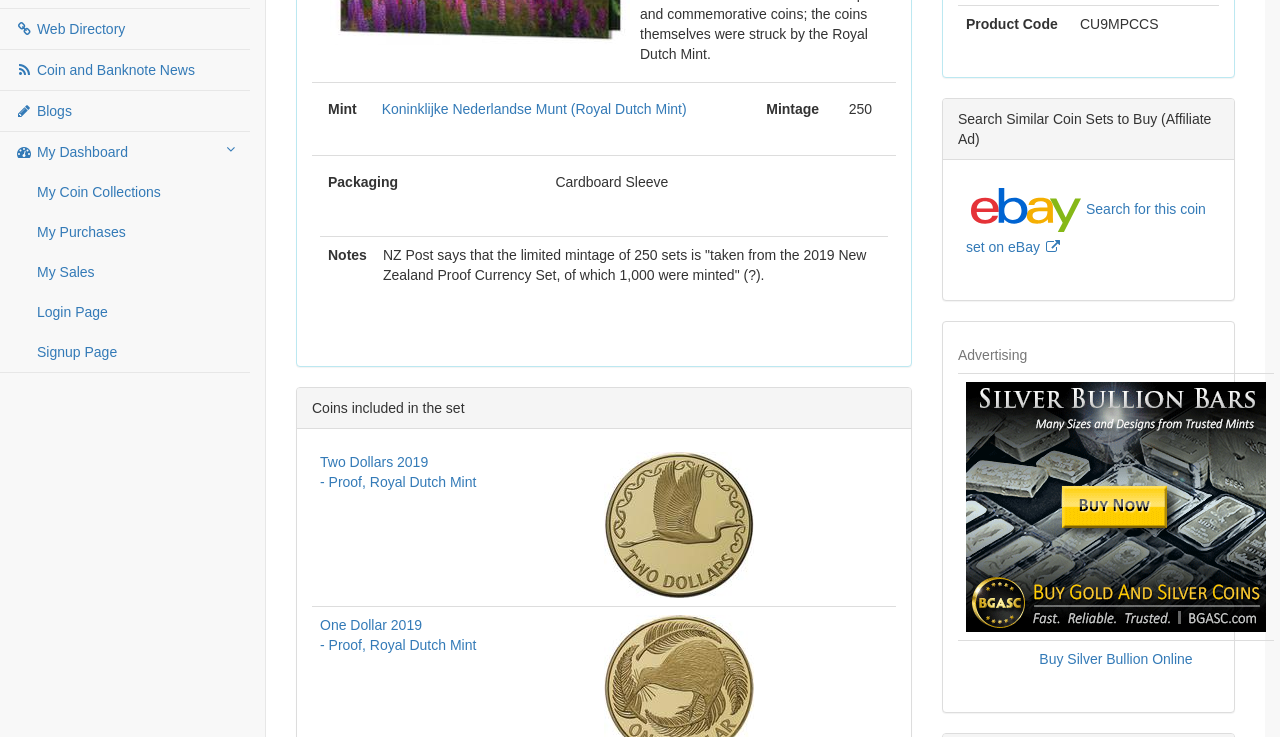Given the description "Buy Silver Bullion Online", provide the bounding box coordinates of the corresponding UI element.

[0.812, 0.884, 0.932, 0.905]